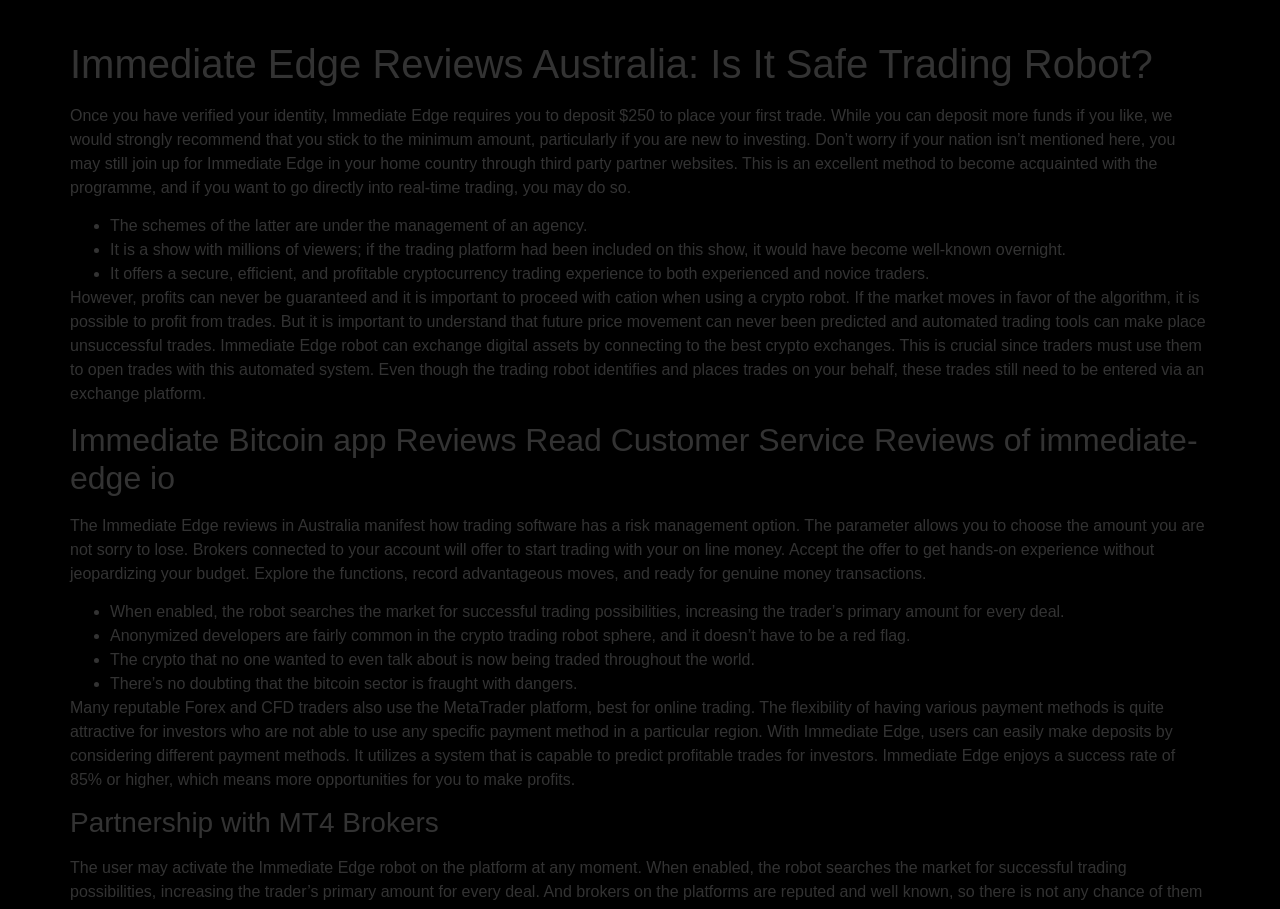What is the success rate of Immediate Edge?
Please respond to the question with a detailed and informative answer.

The webpage states that Immediate Edge enjoys a success rate of 85% or higher, which means more opportunities for users to make profits.